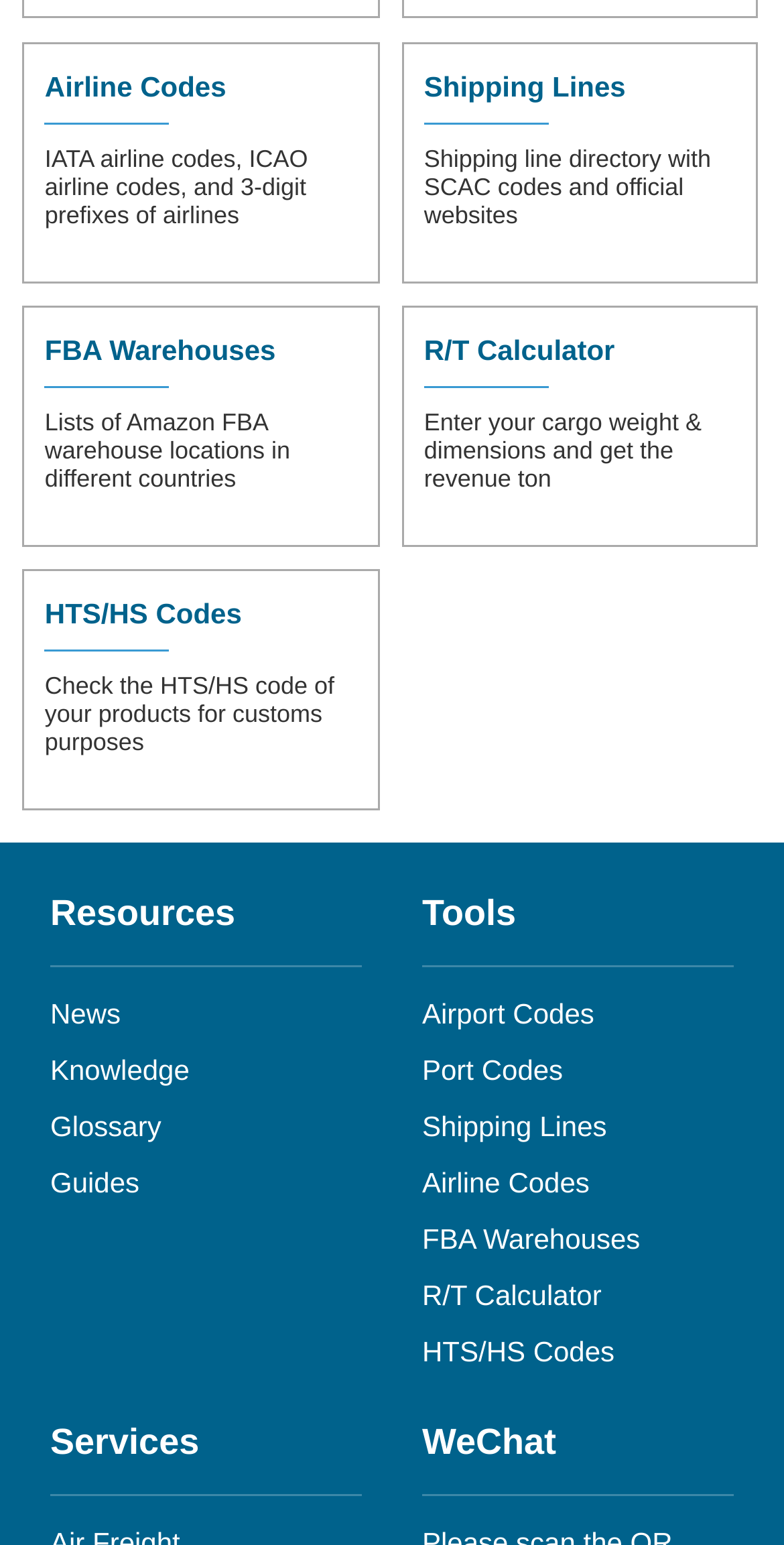Given the description "Shipping Lines", determine the bounding box of the corresponding UI element.

[0.541, 0.045, 0.798, 0.066]